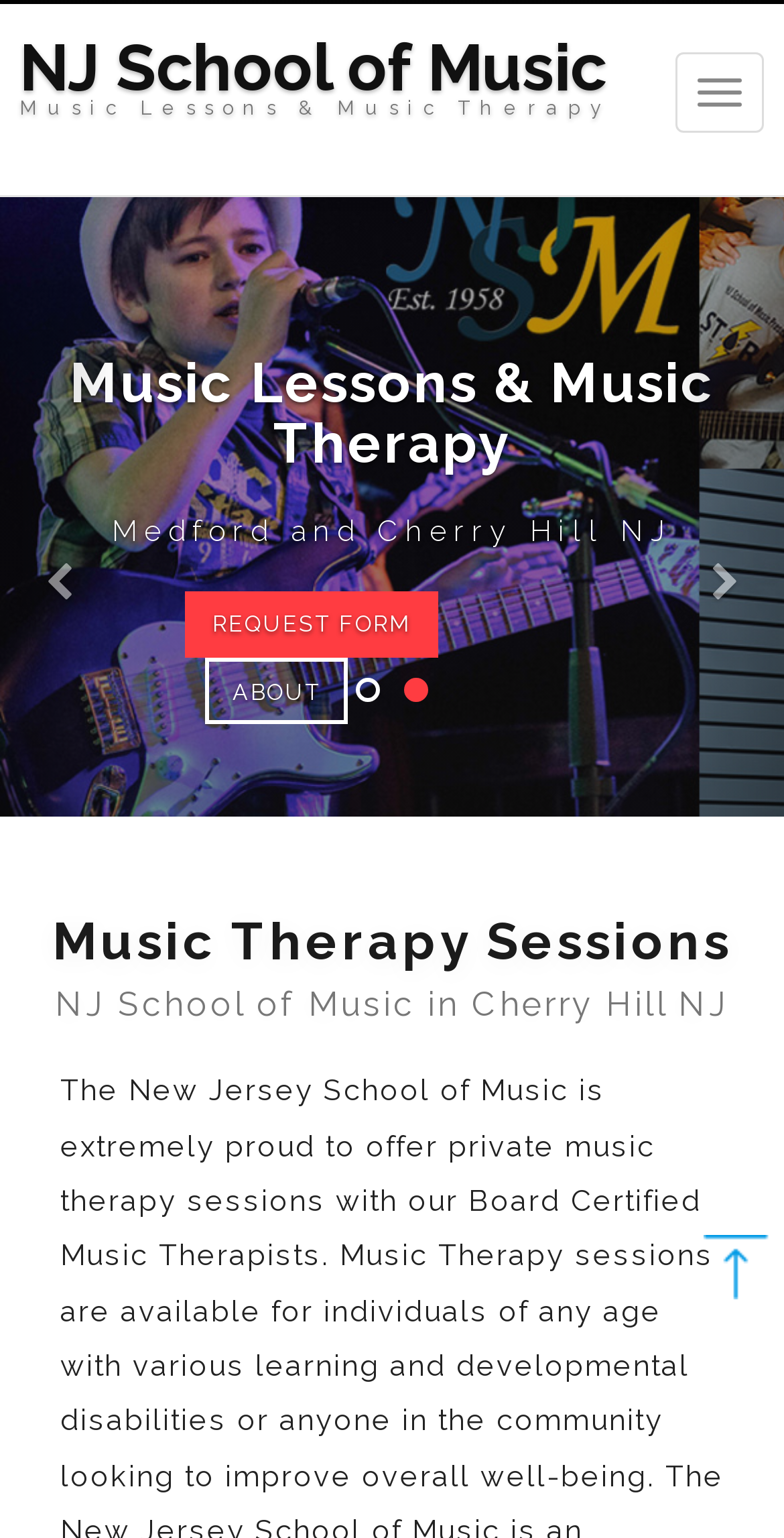Bounding box coordinates are given in the format (top-left x, top-left y, bottom-right x, bottom-right y). All values should be floating point numbers between 0 and 1. Provide the bounding box coordinate for the UI element described as: last reply Apr '21

None